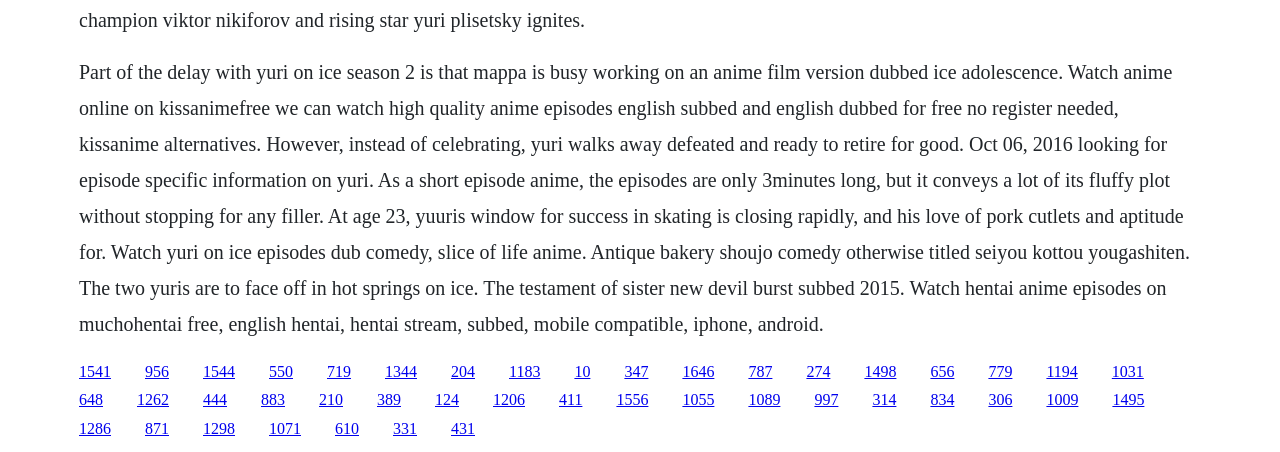Could you locate the bounding box coordinates for the section that should be clicked to accomplish this task: "Click the link to watch Yuri on Ice episodes".

[0.062, 0.802, 0.087, 0.84]